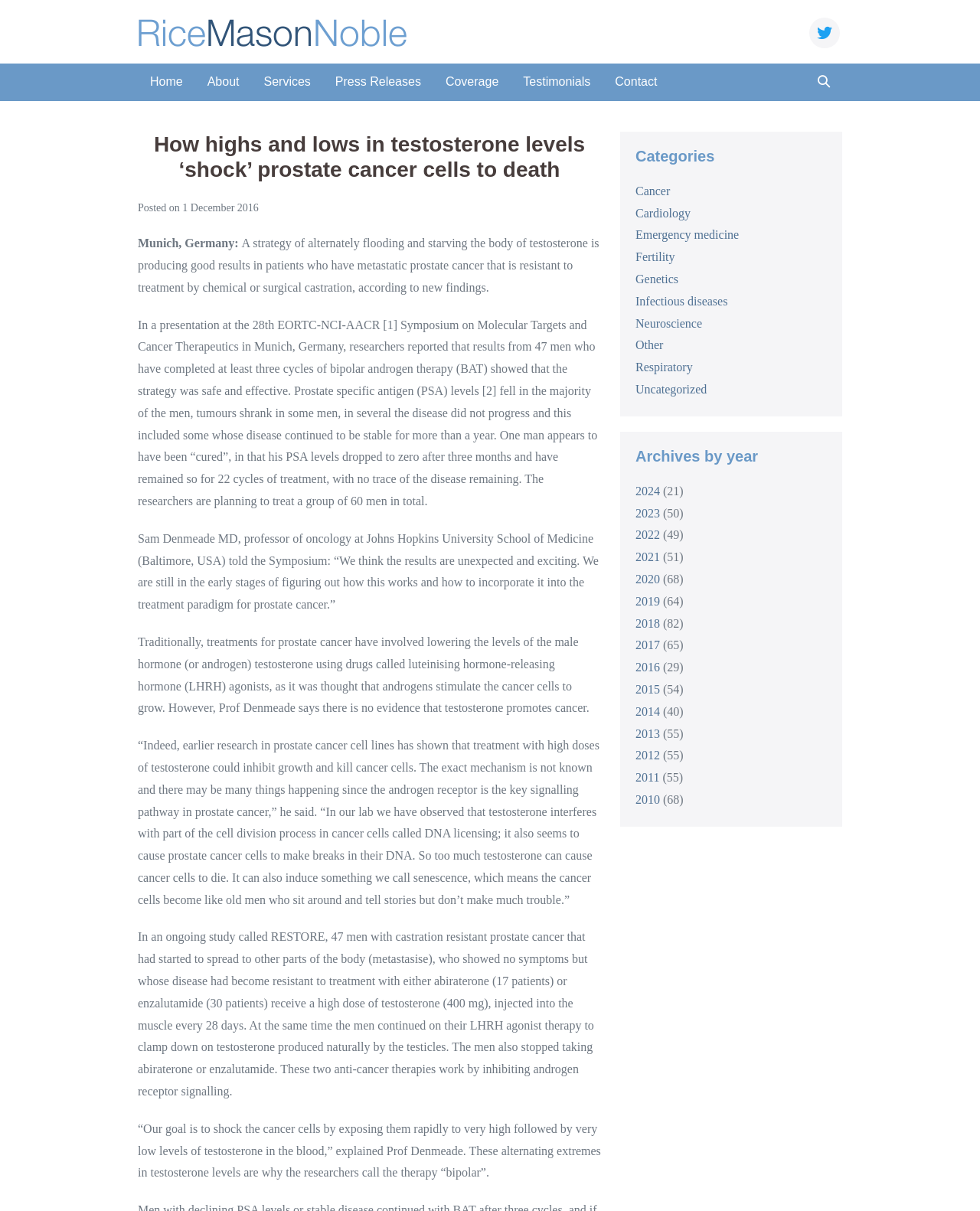Analyze the image and deliver a detailed answer to the question: How many men have completed at least three cycles of bipolar androgen therapy?

In the ongoing study called RESTORE, 47 men with castration resistant prostate cancer that had started to spread to other parts of the body (metastasise) have completed at least three cycles of bipolar androgen therapy.